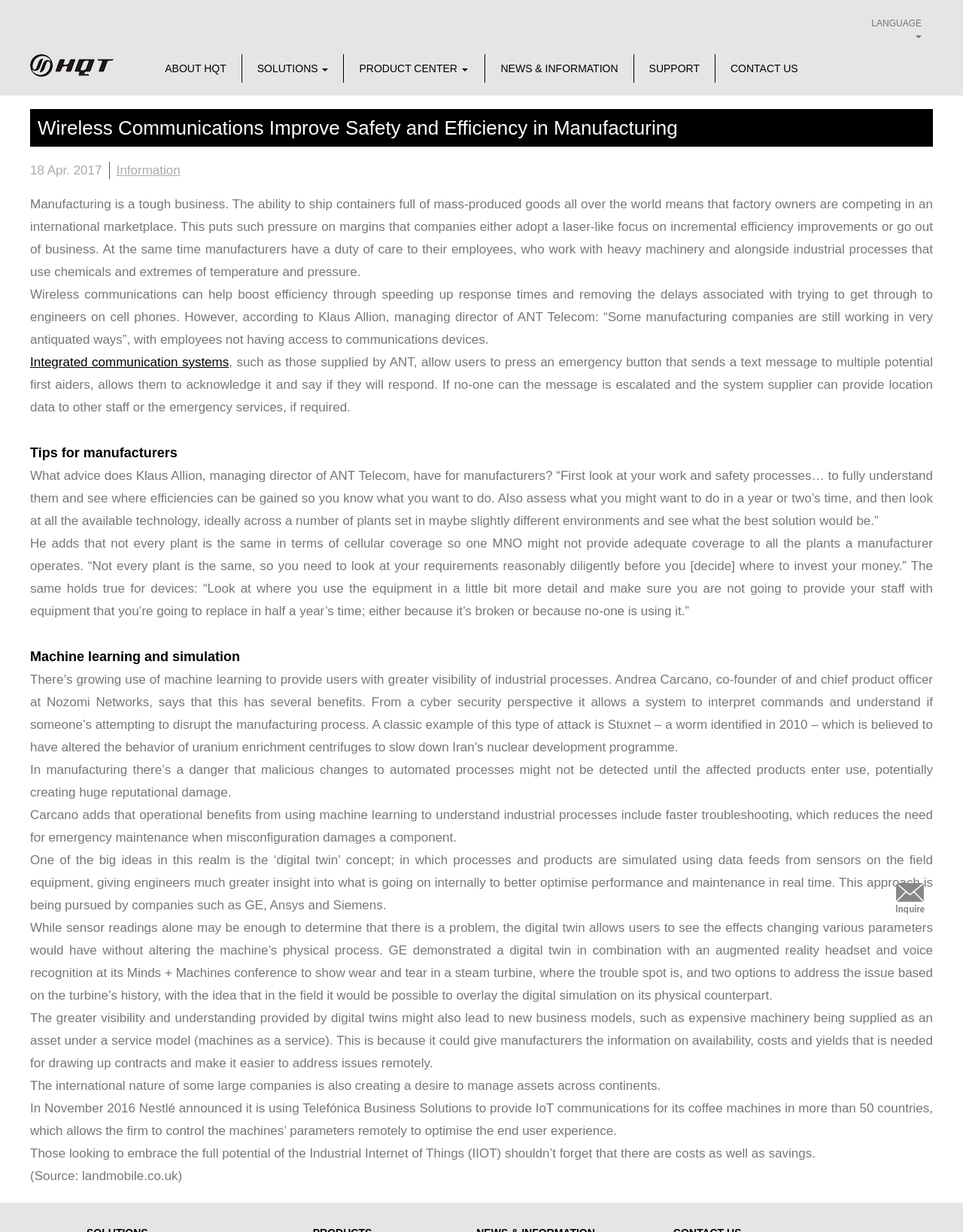Identify the bounding box for the UI element described as: "Integrated communication systems". The coordinates should be four float numbers between 0 and 1, i.e., [left, top, right, bottom].

[0.031, 0.288, 0.238, 0.3]